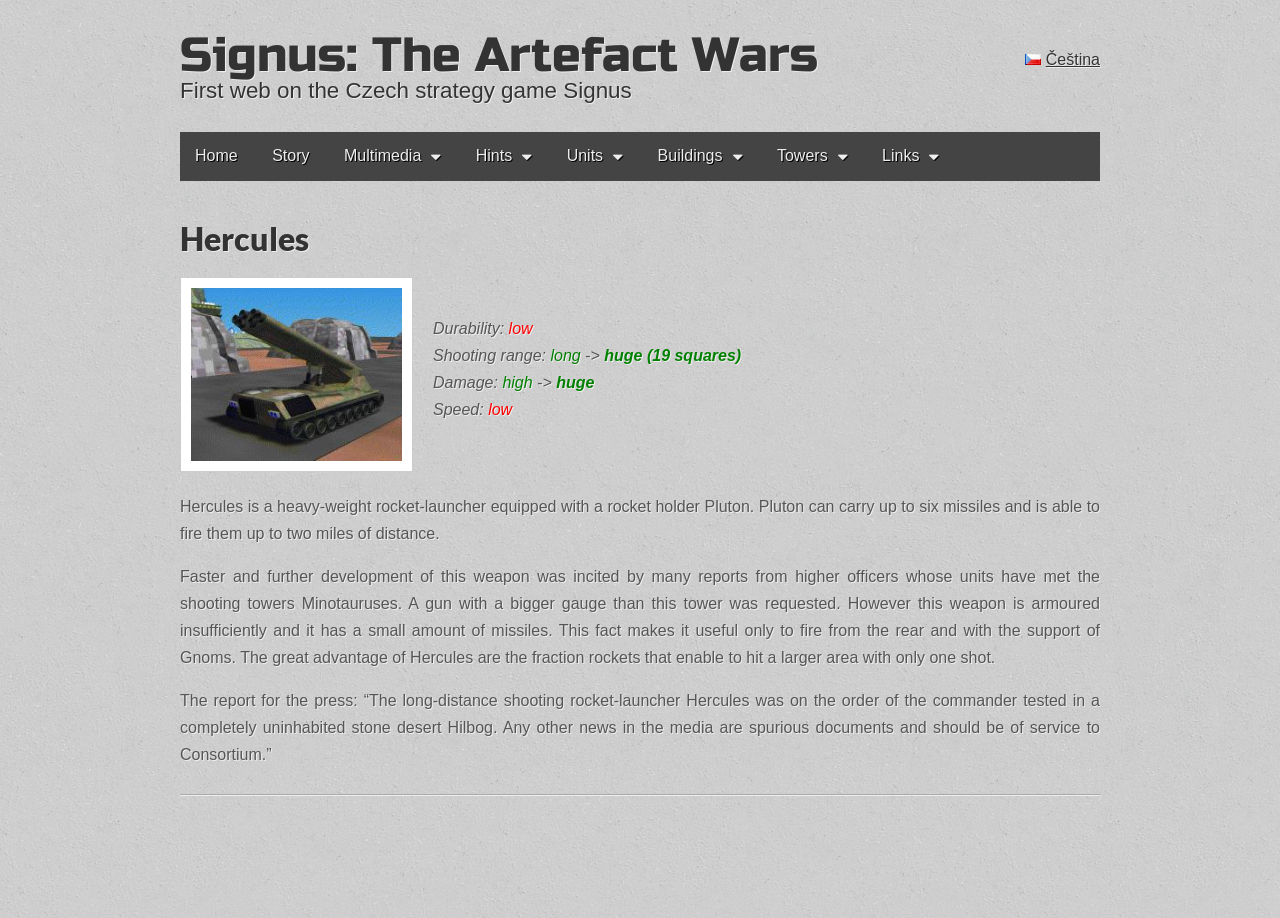Give the bounding box coordinates for this UI element: "Signus: The Artefact Wars". The coordinates should be four float numbers between 0 and 1, arranged as [left, top, right, bottom].

[0.141, 0.029, 0.639, 0.091]